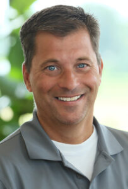Generate a descriptive account of all visible items and actions in the image.

The image features a smiling man with short brown hair and blue eyes, dressed in a gray shirt, exuding warmth and approachability. The background is softly blurred, showcasing a natural setting with greenery that hints at a relaxed and inviting atmosphere. This portrayal suggests the man is likely engaged in a friendly or professional context, contributing to a sense of community and connection. The overall vibe is positive, making it an engaging representation of someone possibly involved in local outreach or community service, reflecting a spirit of goodwill.